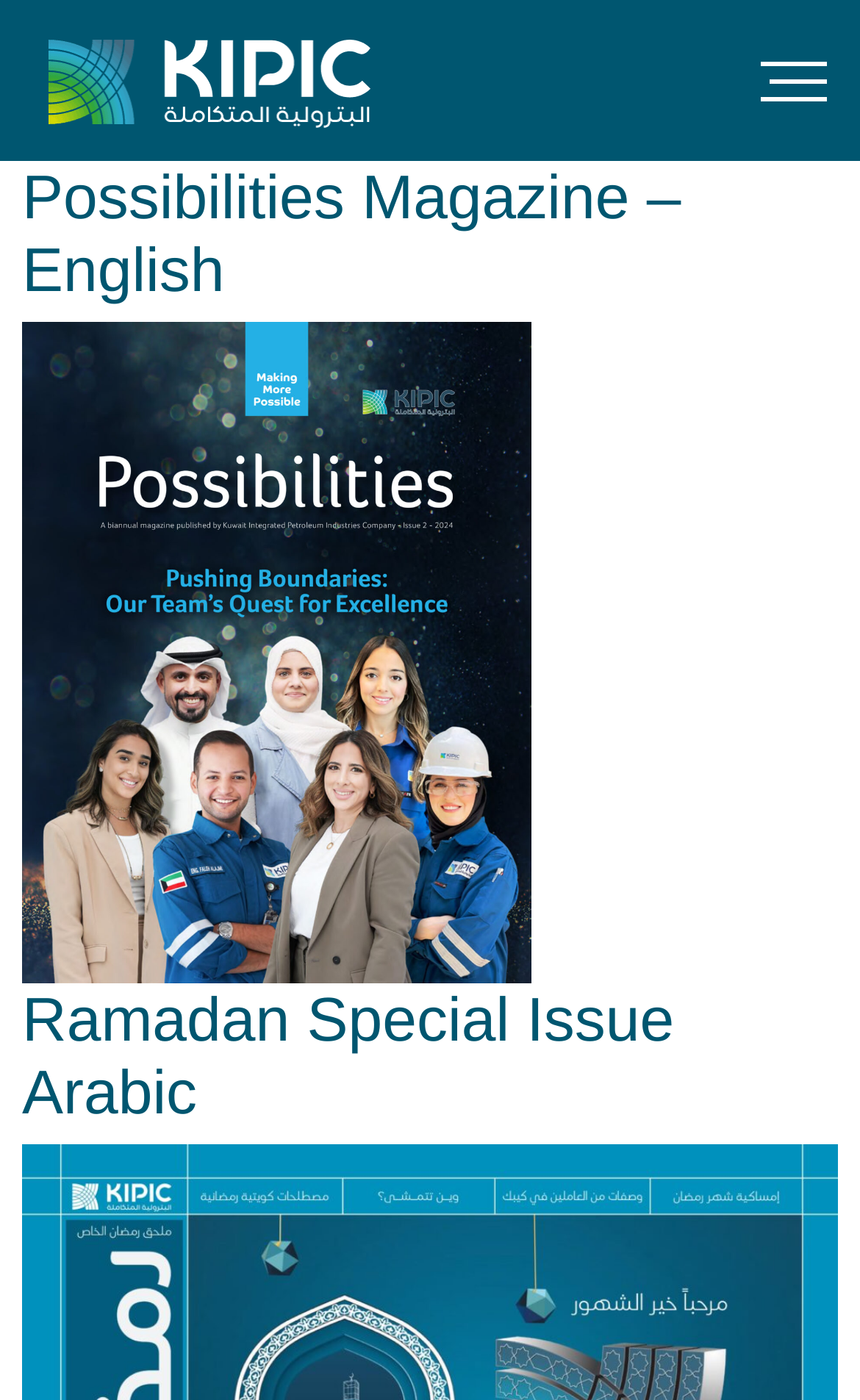Create an elaborate caption for the webpage.

The webpage is titled "Special Publications – KIPIC" and features a prominent link at the top left corner, accompanied by a small image. Below this, there is a main article section that occupies most of the page. 

Within the article section, there are two headings. The first heading, "Possibilities Magazine – English", is located at the top and has a corresponding link below it. To the right of this link, there is another link accompanied by a small image. 

The second heading, "Ramadan Special Issue Arabic", is positioned at the bottom of the article section. It also has a corresponding link below it. Overall, the webpage appears to be a publication catalog or archive, with links to different issues or editions.